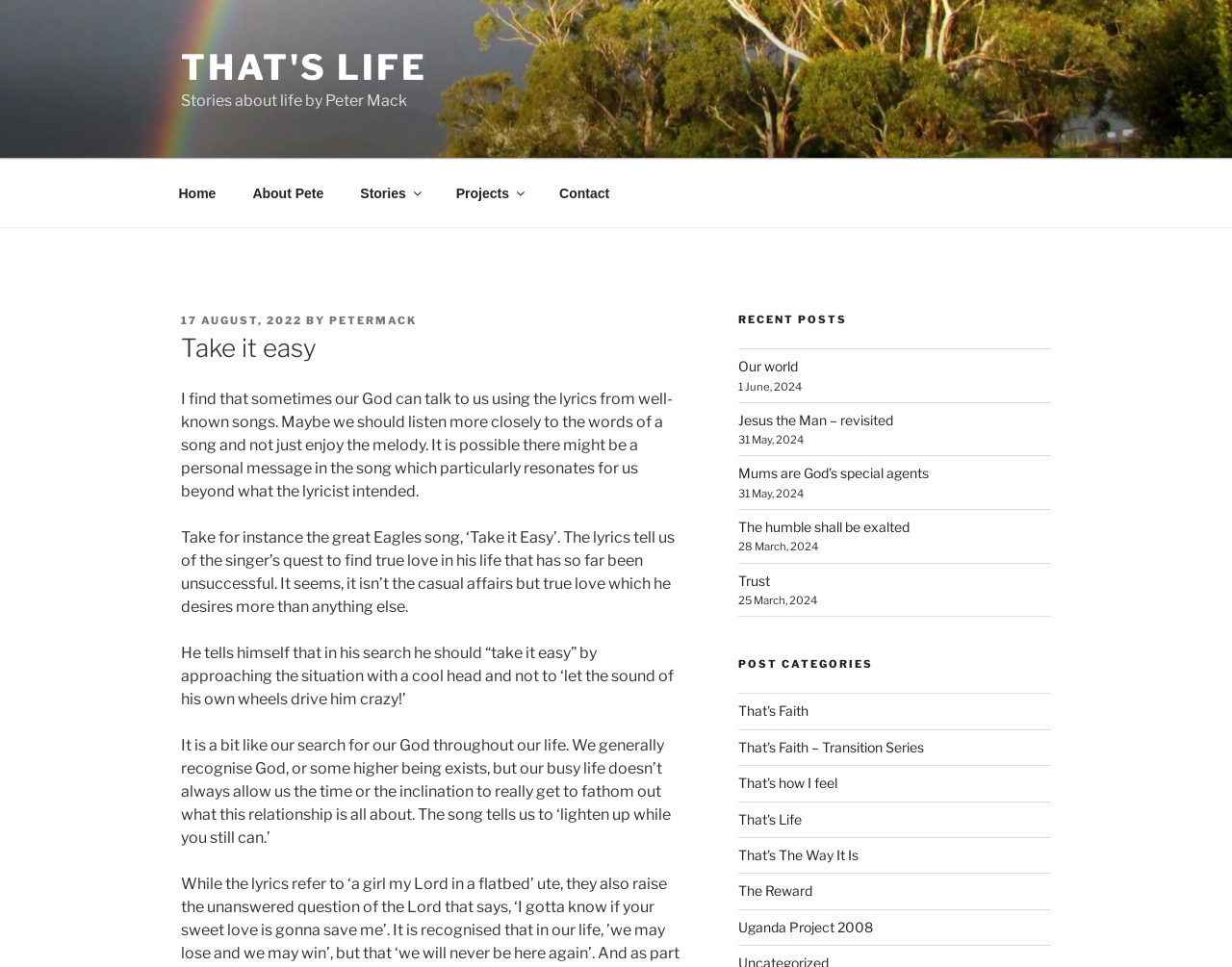Give a full account of the webpage's elements and their arrangement.

This webpage is a blog post titled "Take it easy - That's Life" by Peter Mack. At the top, there is a header section with a link to "THAT'S LIFE" and a static text "Stories about life by Peter Mack". Below this, there is a top menu navigation bar with links to "Home", "About Pete", "Stories", "Projects", and "Contact".

The main content of the page is a blog post with a heading "Take it easy". The post discusses how the lyrics of well-known songs, such as the Eagles' "Take it Easy", can have personal messages that resonate with us. The author reflects on how the song's lyrics can be applied to our search for God in our lives.

Below the blog post, there is a section titled "RECENT POSTS" with links to several recent posts, including "Our world", "Jesus the Man – revisited", and "Mums are God’s special agents", each with a corresponding date.

To the right of the blog post, there is a section titled "POST CATEGORIES" with links to various categories, including "That's Faith", "That's how I feel", and "That's Life".